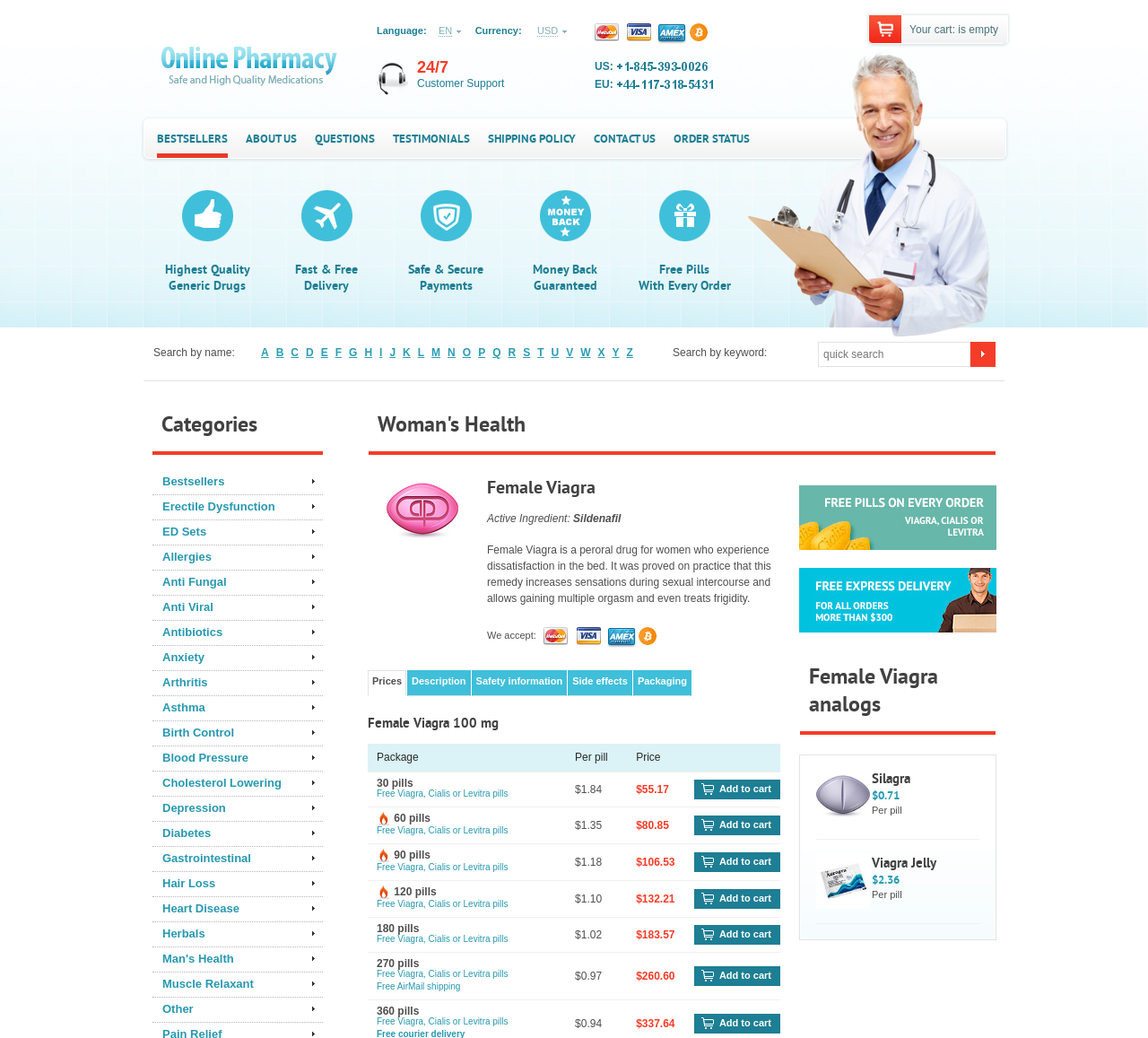Please specify the bounding box coordinates of the clickable region necessary for completing the following instruction: "Click the link to view the product 'PRYMAX Portable Power Station, 178Wh Solar Generator CPAP Backup Battery Pack with LED Flashlight,110V/150W(Peak 200W) Pure Sine Wave,AC Outlet, QC3.0 USB,for Outdoors Camping Travel Emergency'". The coordinates must consist of four float numbers between 0 and 1, i.e., [left, top, right, bottom].

None